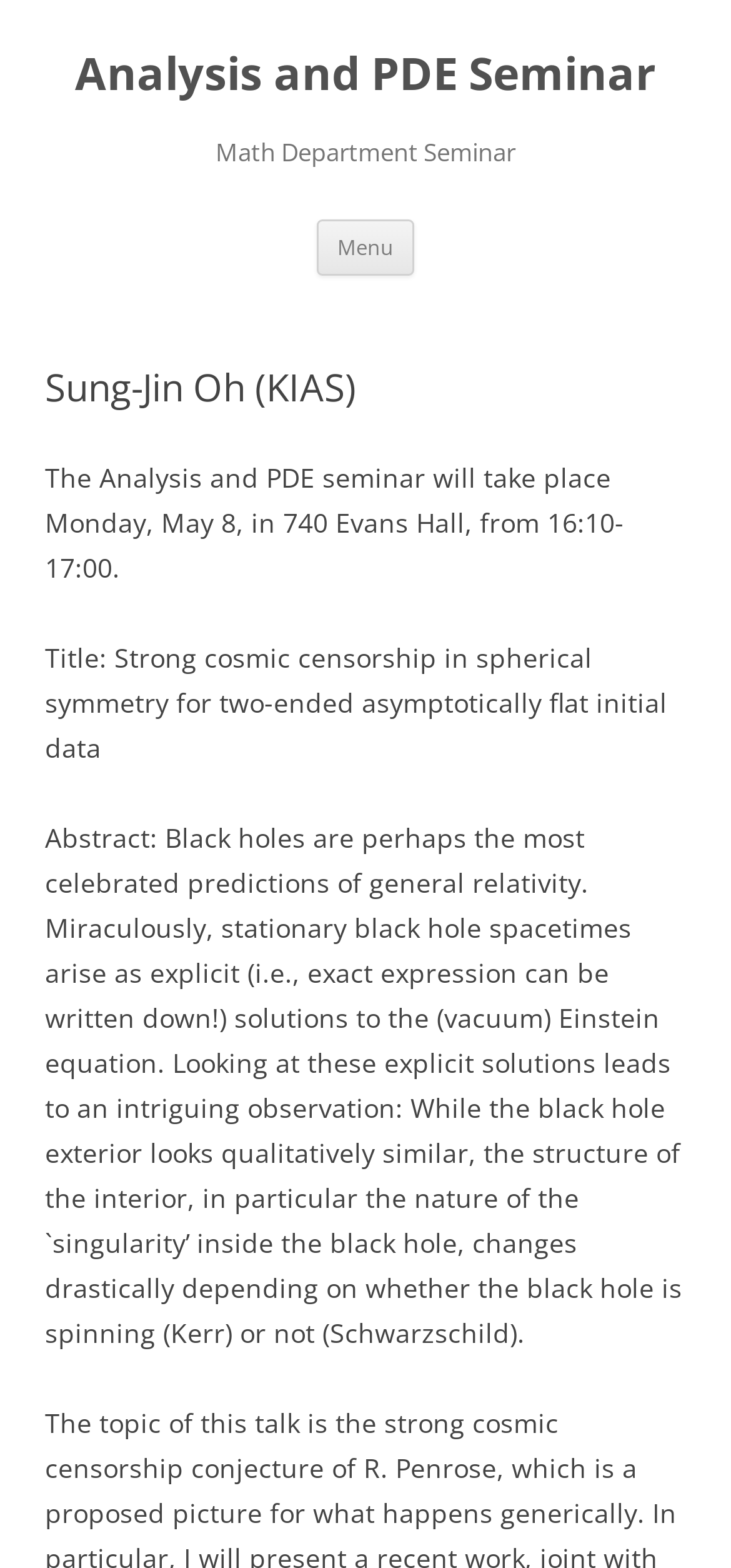What is the title of the talk?
Give a comprehensive and detailed explanation for the question.

The title of the talk is mentioned in the StaticText element 'Title: Strong cosmic censorship in spherical symmetry for two-ended asymptotically flat initial data'. This suggests that the talk is focused on the topic of strong cosmic censorship.